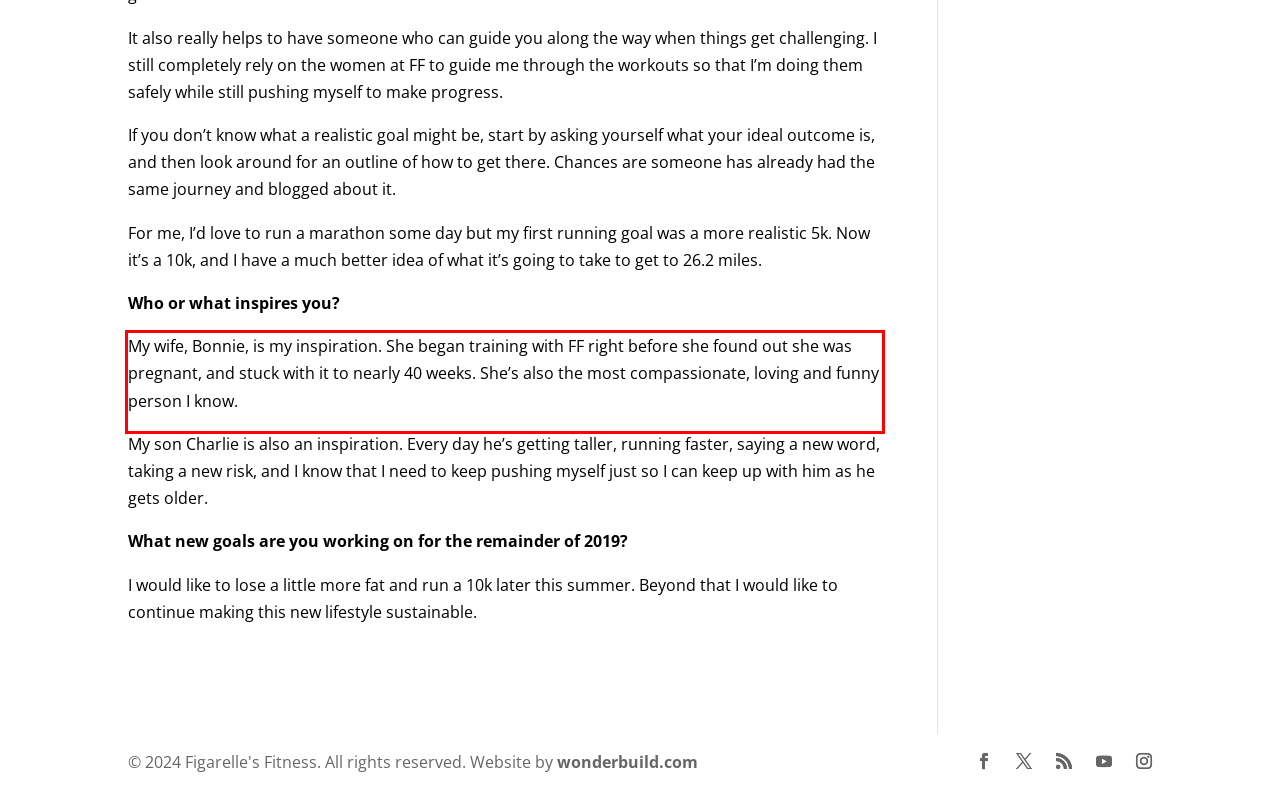You have a screenshot of a webpage, and there is a red bounding box around a UI element. Utilize OCR to extract the text within this red bounding box.

My wife, Bonnie, is my inspiration. She began training with FF right before she found out she was pregnant, and stuck with it to nearly 40 weeks. She’s also the most compassionate, loving and funny person I know.